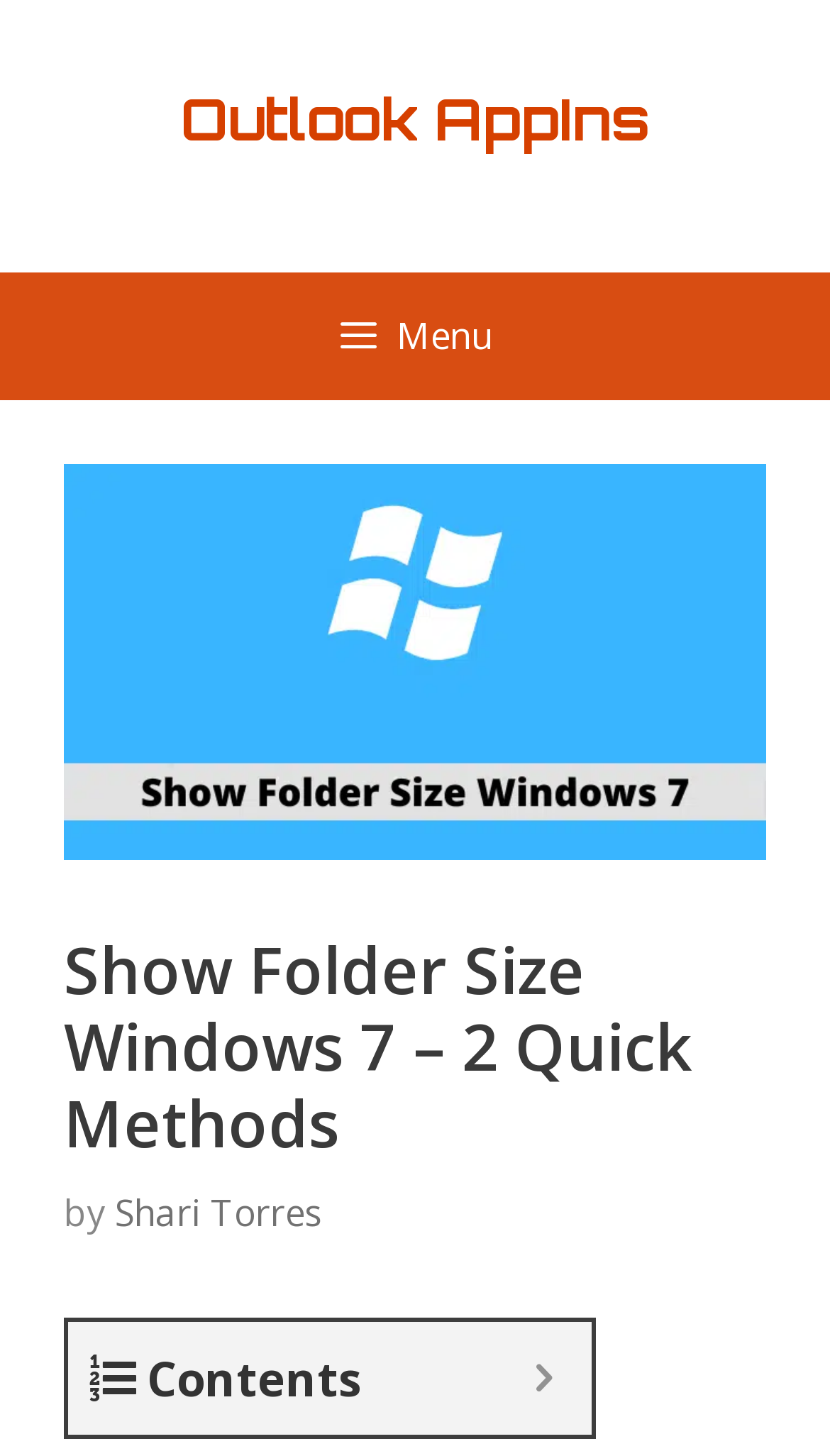Please provide a detailed answer to the question below based on the screenshot: 
What is the purpose of the button with a menu icon?

I inferred the purpose of the button by looking at its description as ' Menu' and its property as 'expanded: False', which suggests that it controls the primary menu and can be expanded.